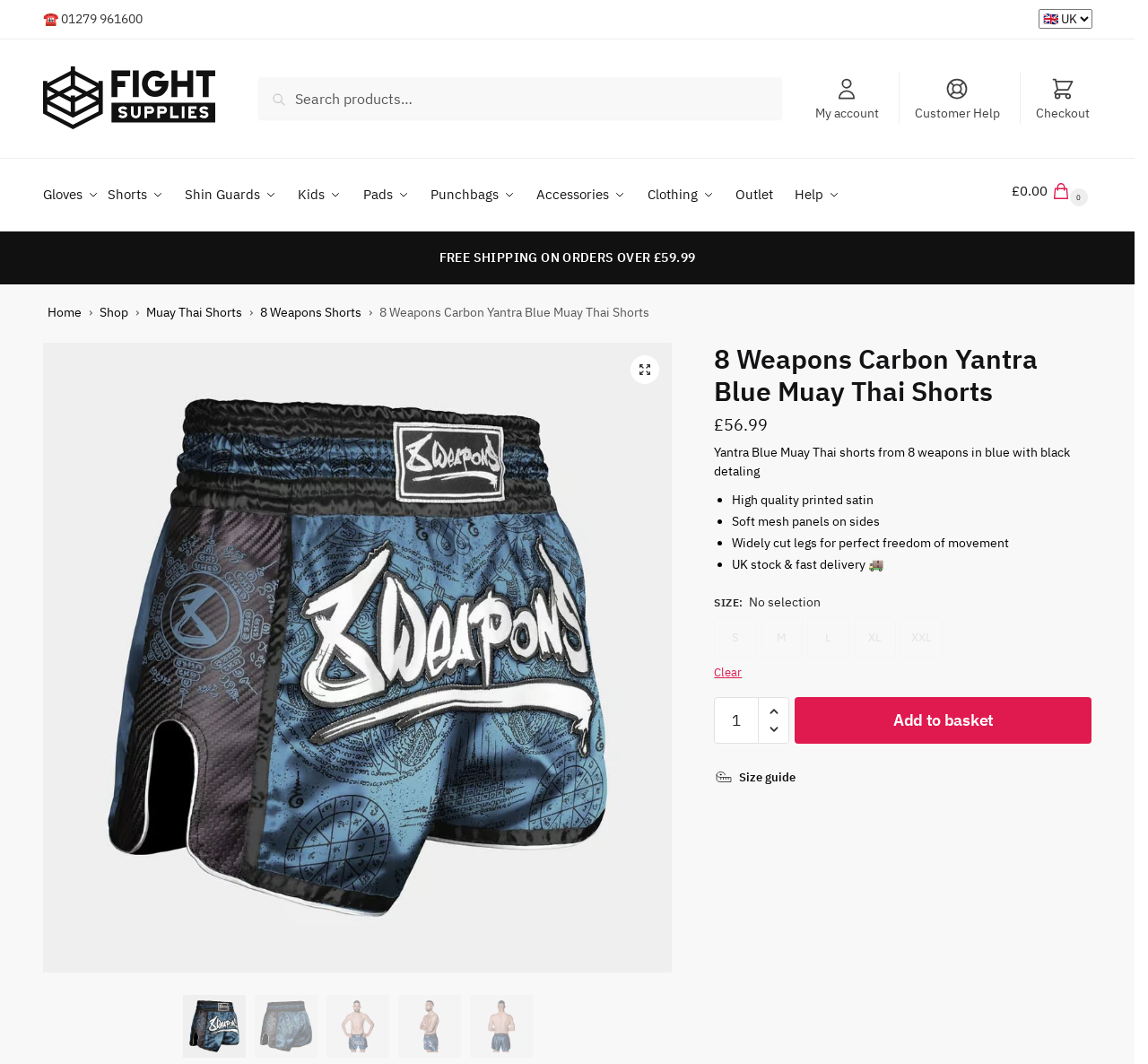Specify the bounding box coordinates of the area to click in order to follow the given instruction: "Call customer service."

[0.037, 0.01, 0.124, 0.025]